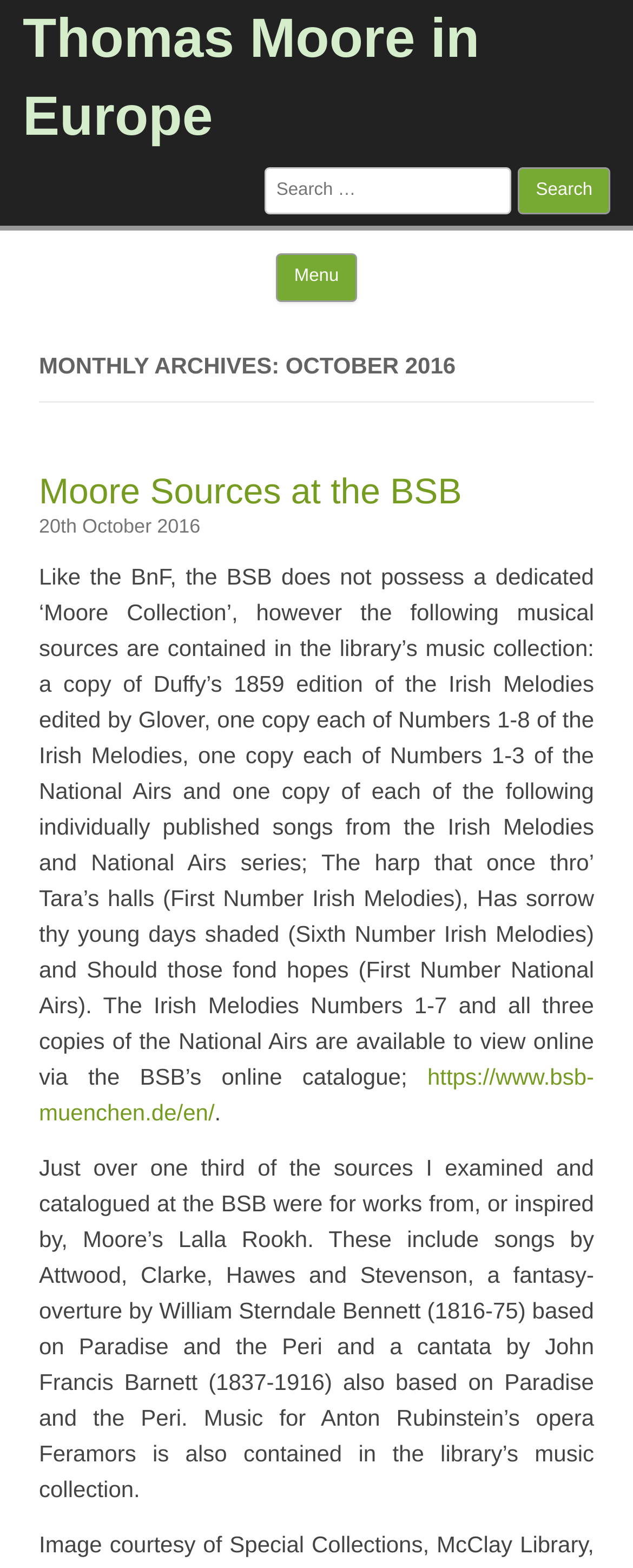How many links are present under the 'MONTHLY ARCHIVES: OCTOBER 2016' heading?
Please provide a single word or phrase as your answer based on the screenshot.

2